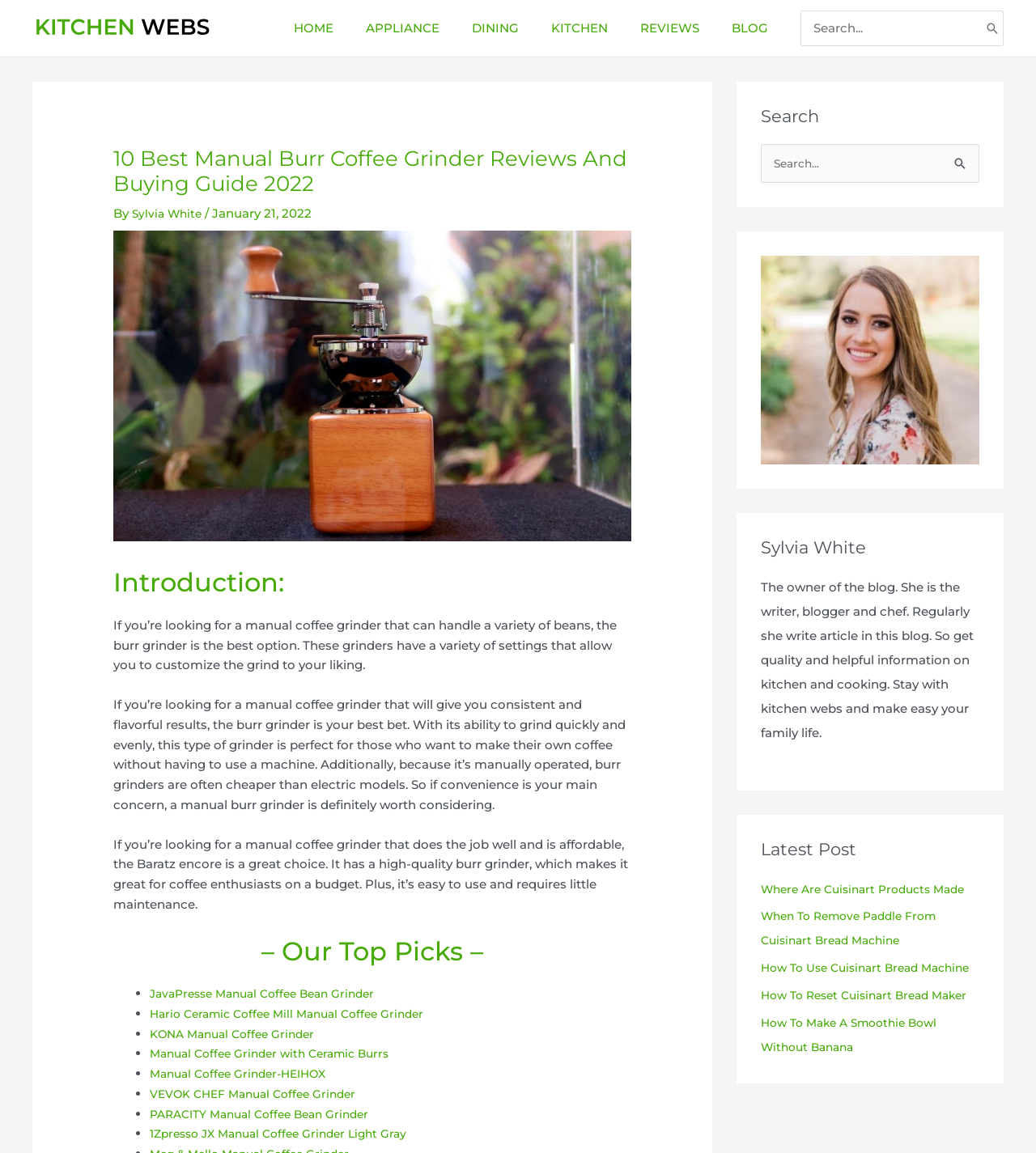Identify the bounding box coordinates of the element to click to follow this instruction: 'Search for a specific topic'. Ensure the coordinates are four float values between 0 and 1, provided as [left, top, right, bottom].

[0.734, 0.125, 0.945, 0.16]